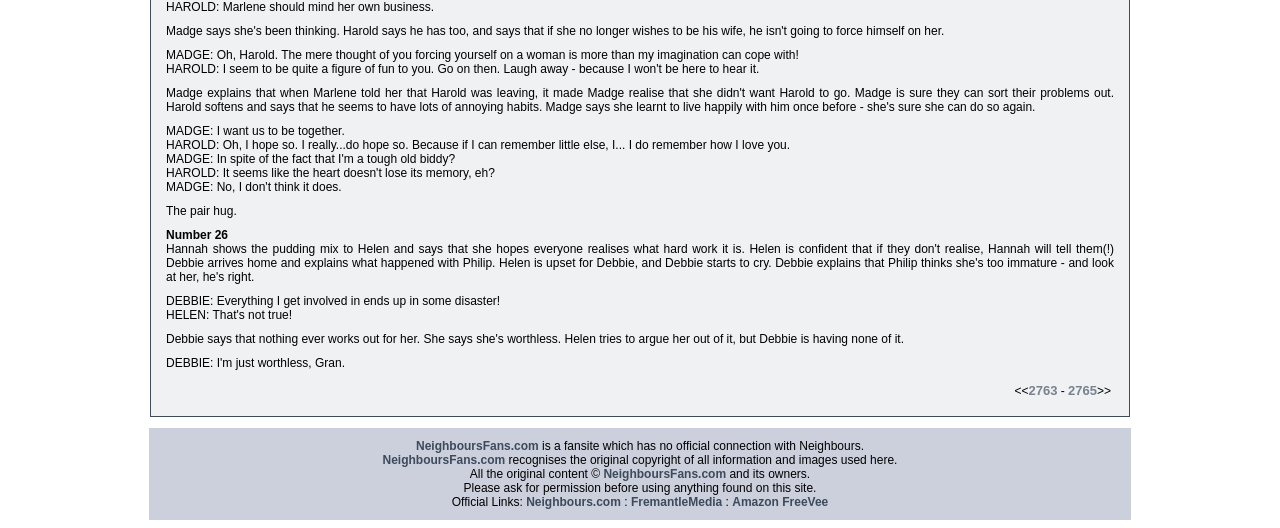Please identify the bounding box coordinates of the element's region that I should click in order to complete the following instruction: "Add the 'LADY IN RED' painting to cart". The bounding box coordinates consist of four float numbers between 0 and 1, i.e., [left, top, right, bottom].

None